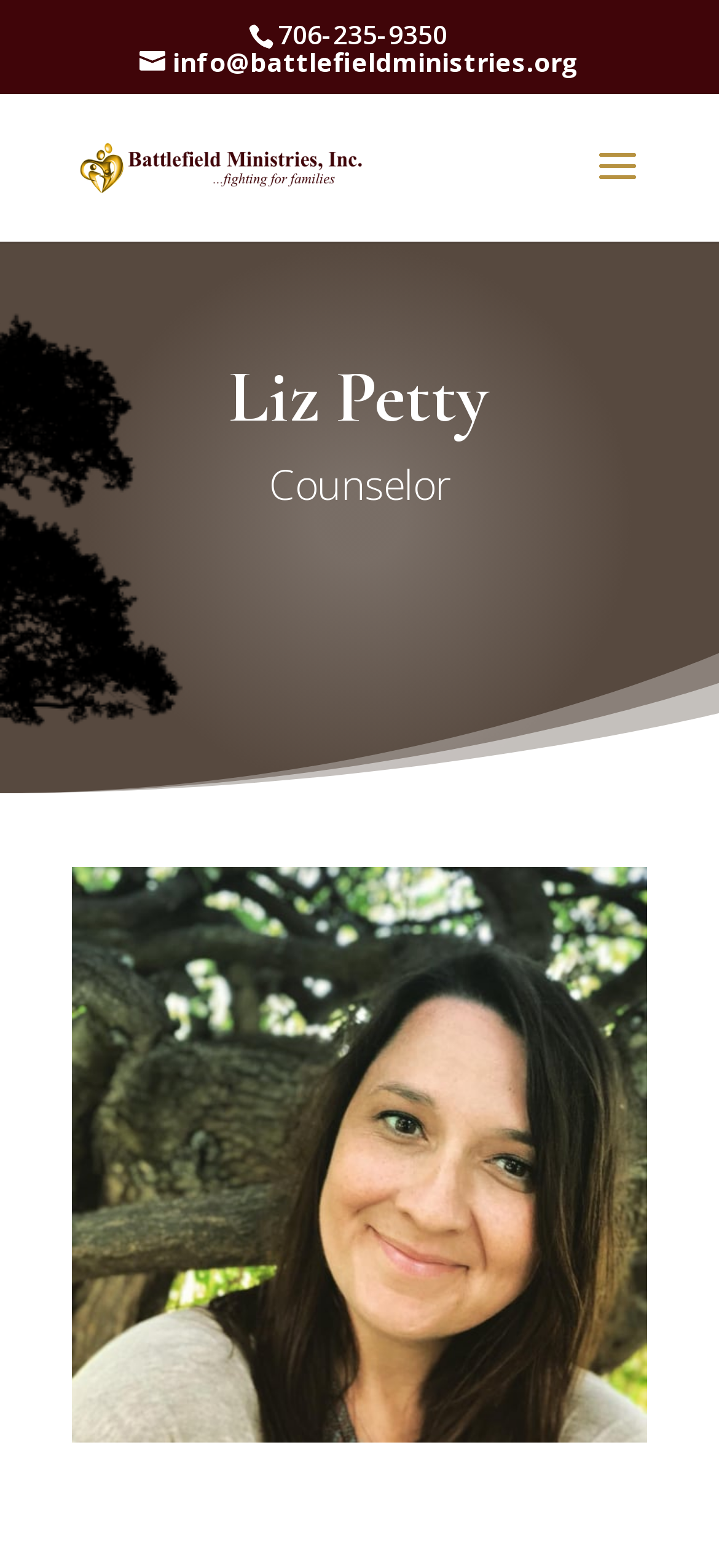What is the name of the organization?
Please respond to the question with a detailed and well-explained answer.

I found the name of the organization by looking at the link element with the bounding box coordinates [0.11, 0.092, 0.51, 0.118], which contains the text 'Battlefield Ministries'.